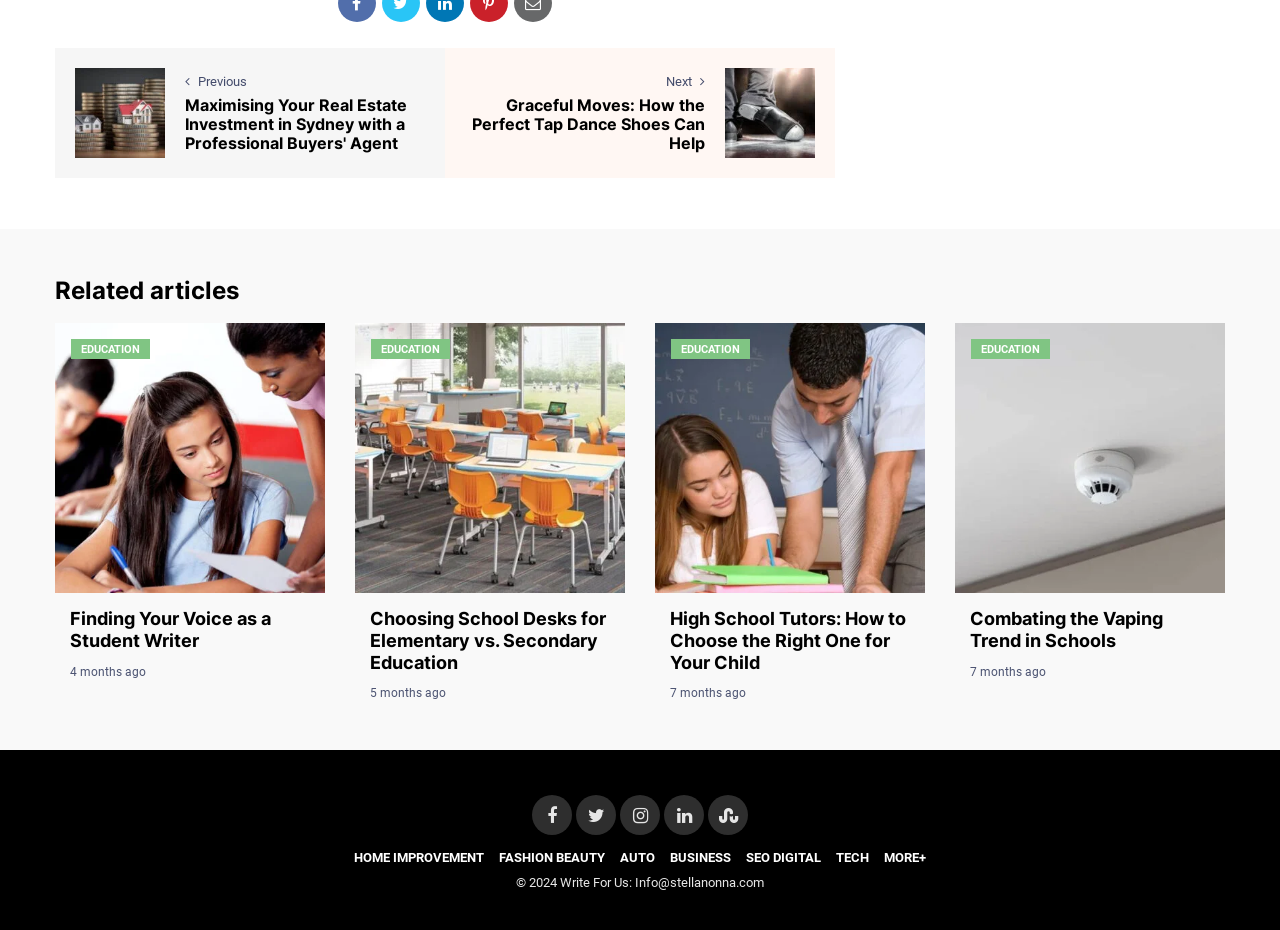Please determine the bounding box coordinates, formatted as (top-left x, top-left y, bottom-right x, bottom-right y), with all values as floating point numbers between 0 and 1. Identify the bounding box of the region described as: alt="Perfect Tap Dance Shoes"

[0.566, 0.113, 0.637, 0.129]